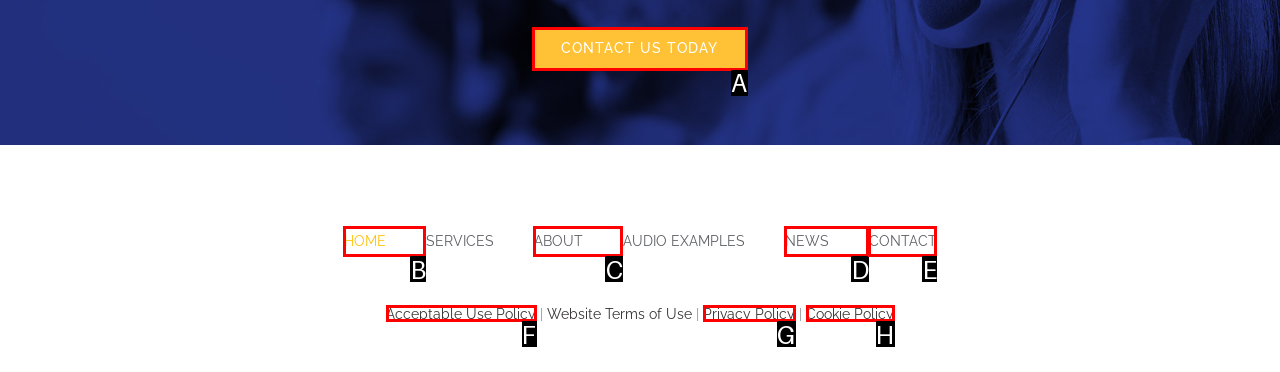Identify the HTML element that best matches the description: Privacy Policy. Provide your answer by selecting the corresponding letter from the given options.

G